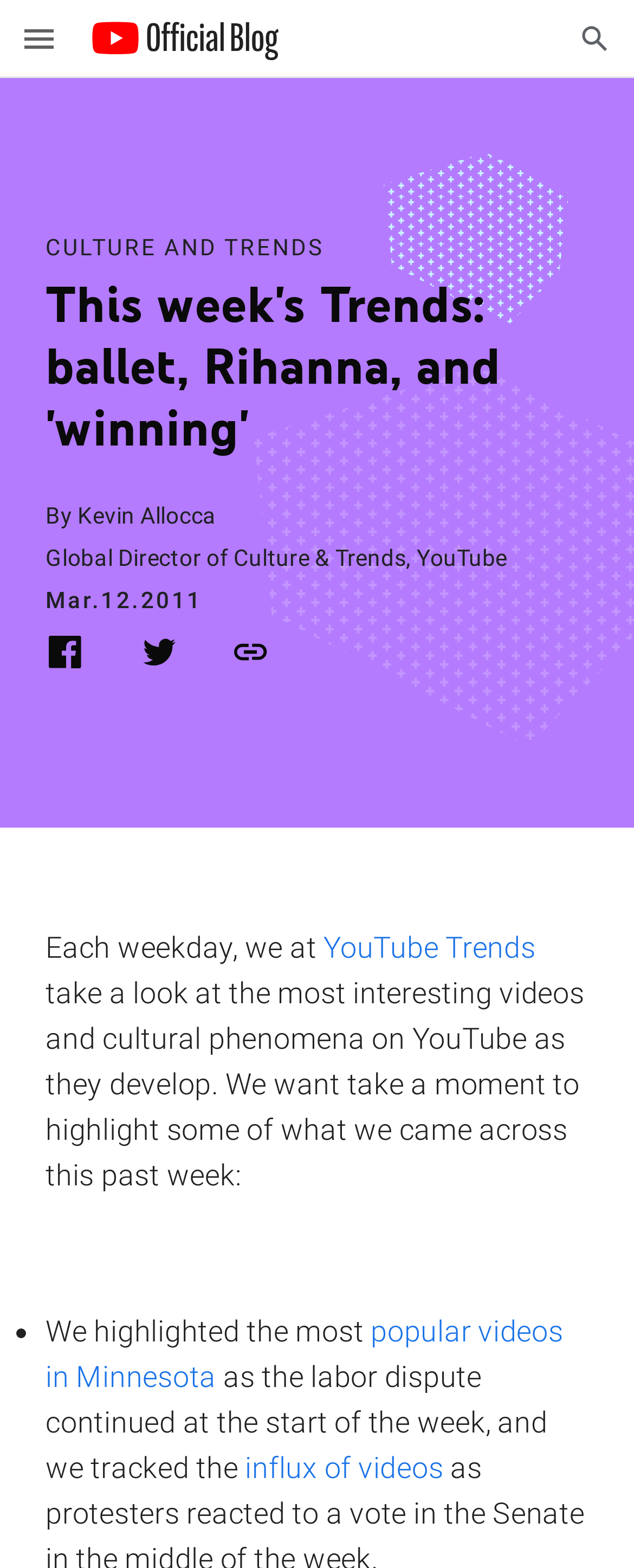What is the purpose of the YouTube Trends section?
Based on the visual information, provide a detailed and comprehensive answer.

I inferred this answer by reading the text 'Each weekday, we at YouTube Trends take a look at the most interesting videos and cultural phenomena on YouTube as they develop.' This suggests that the YouTube Trends section is dedicated to highlighting cultural phenomena on YouTube.